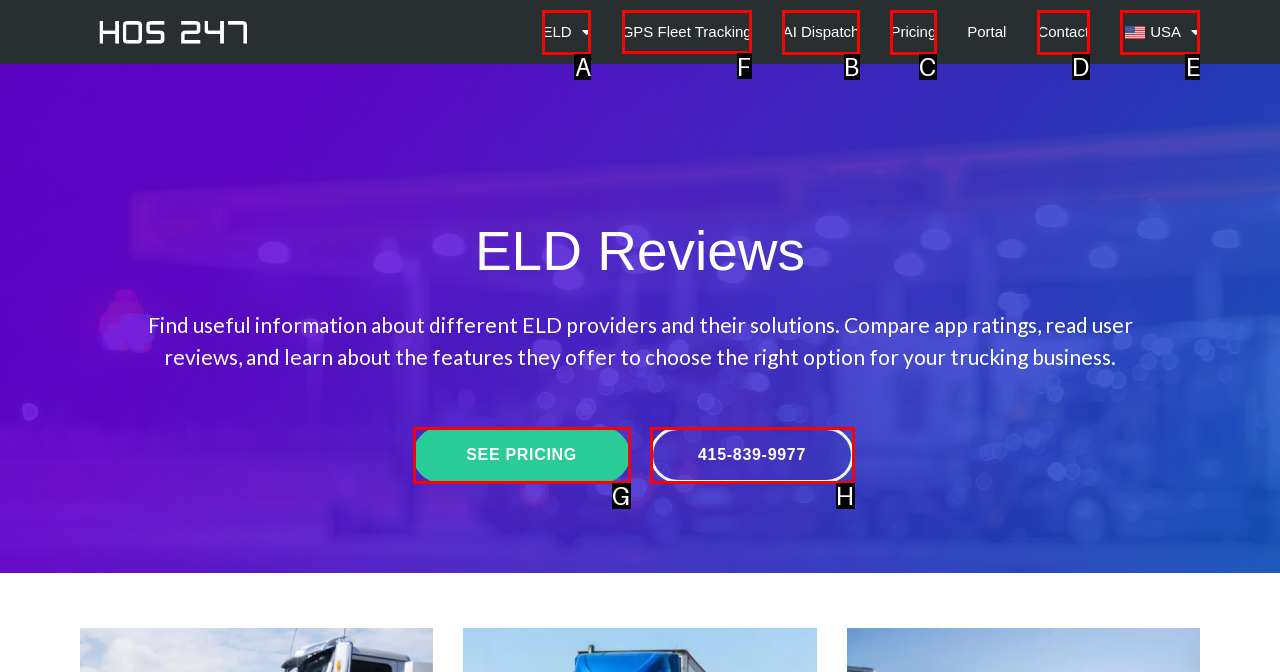Tell me the letter of the correct UI element to click for this instruction: View GPS Fleet Tracking page. Answer with the letter only.

F